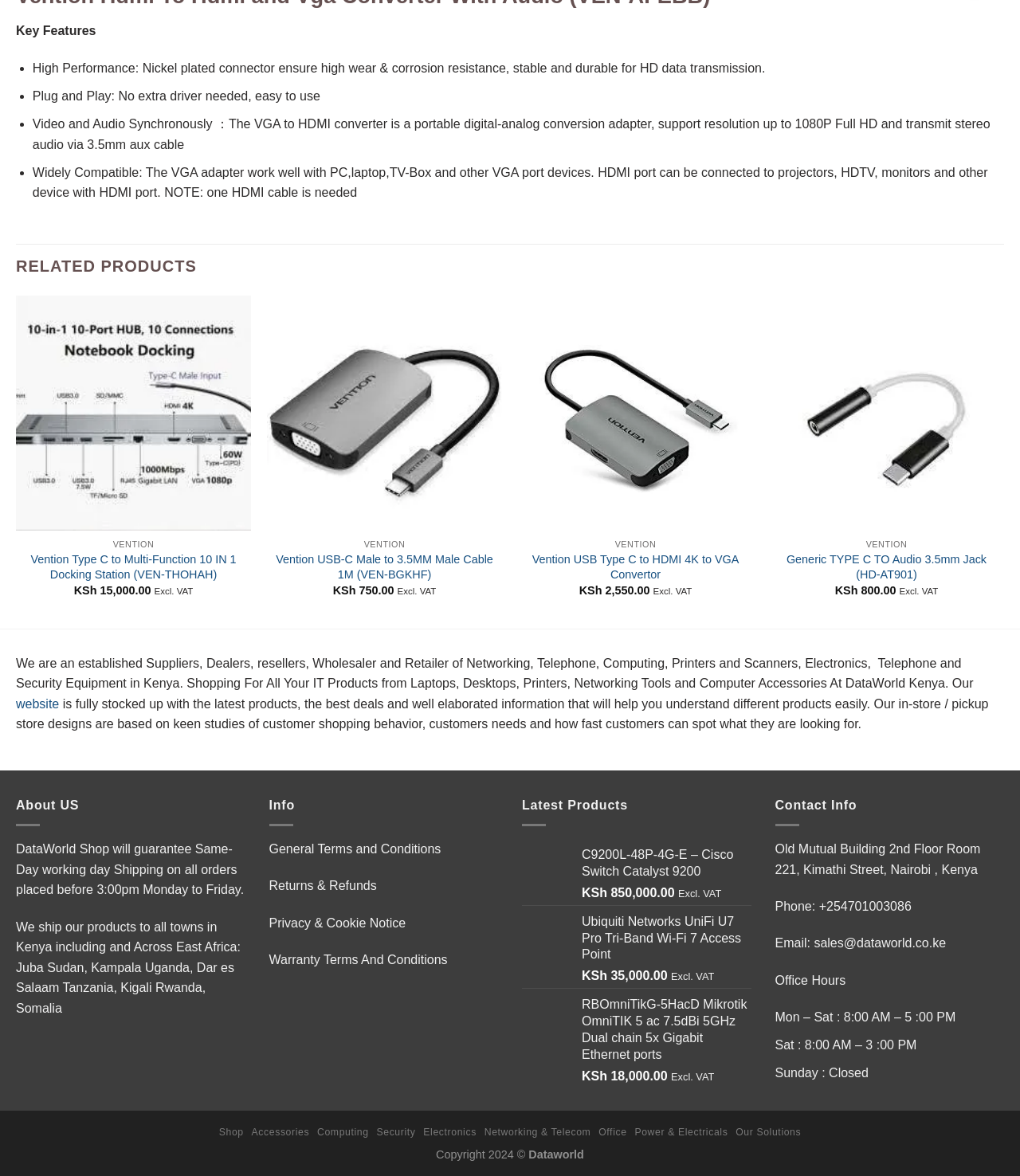From the webpage screenshot, identify the region described by Shop. Provide the bounding box coordinates as (top-left x, top-left y, bottom-right x, bottom-right y), with each value being a floating point number between 0 and 1.

[0.215, 0.958, 0.239, 0.967]